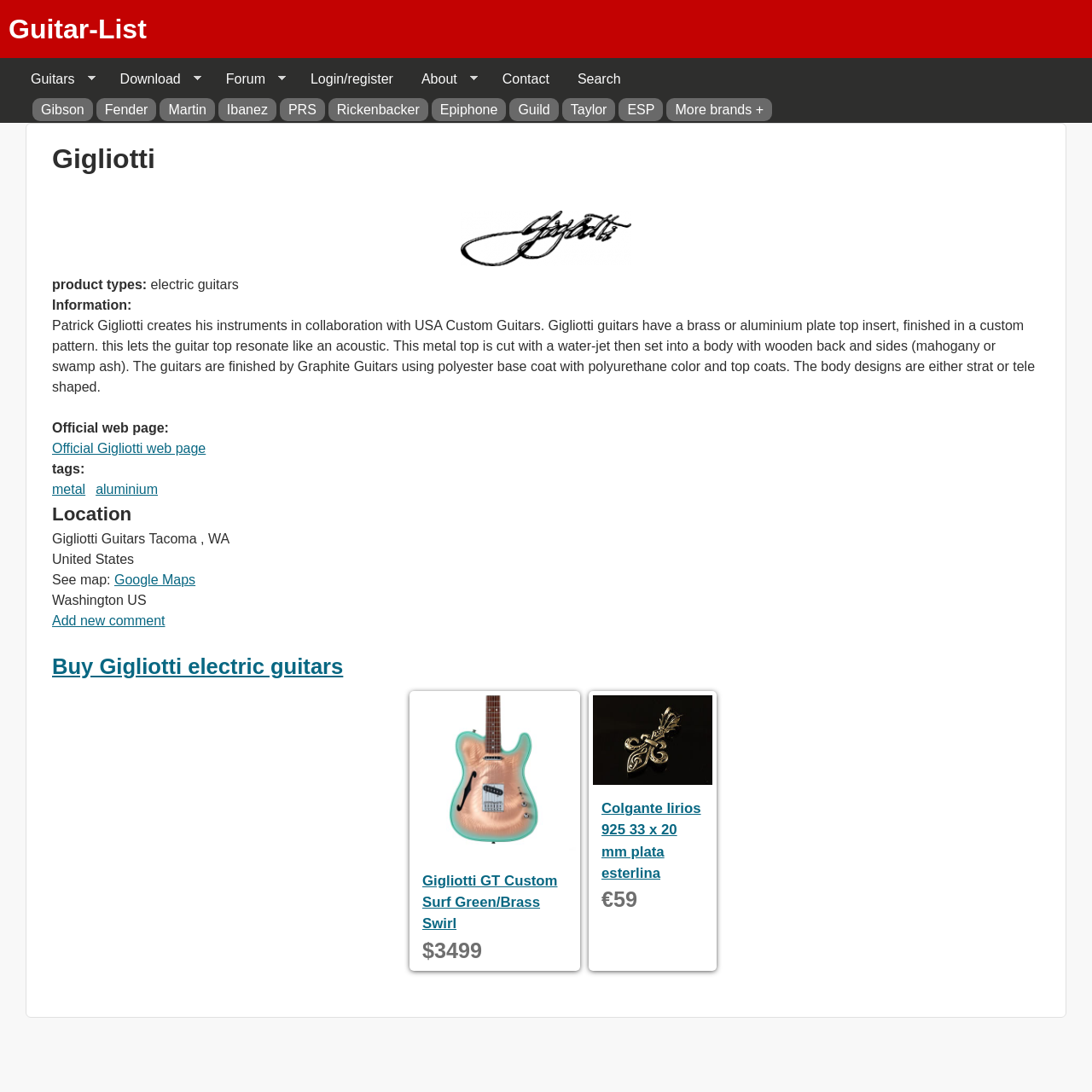Please identify the bounding box coordinates of the element I should click to complete this instruction: 'Buy the 'Gigliotti GT Custom Surf Green/Brass Swirl' guitar'. The coordinates should be given as four float numbers between 0 and 1, like this: [left, top, right, bottom].

[0.379, 0.774, 0.527, 0.788]